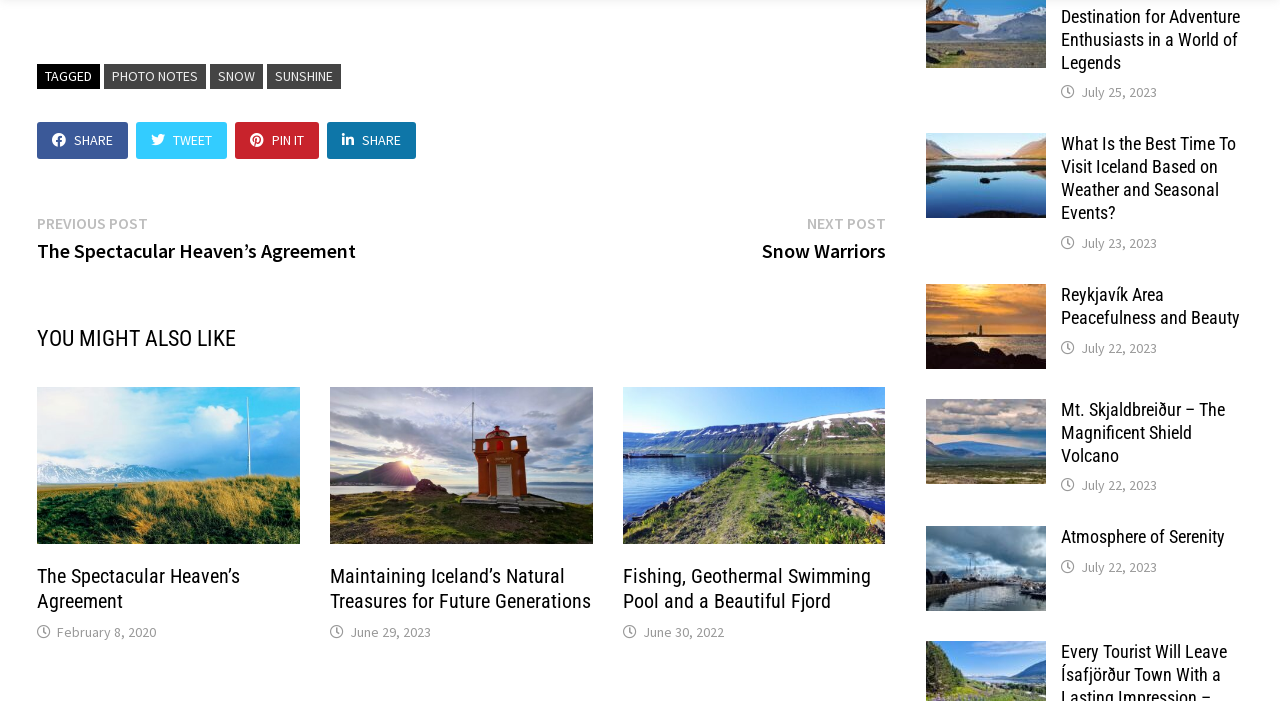What is the title of the post with the image 'Blue Sky Appearing'?
Based on the image, give a one-word or short phrase answer.

Blue Sky Appearing